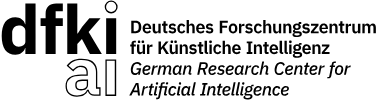What is the mission of DFKI?
Can you offer a detailed and complete answer to this question?

The full name of the institution presented below the logo reinforces its identity and mission, which is to advance AI technologies and applications, reflecting DFKI's commitment to innovation and excellence in the field of artificial intelligence.